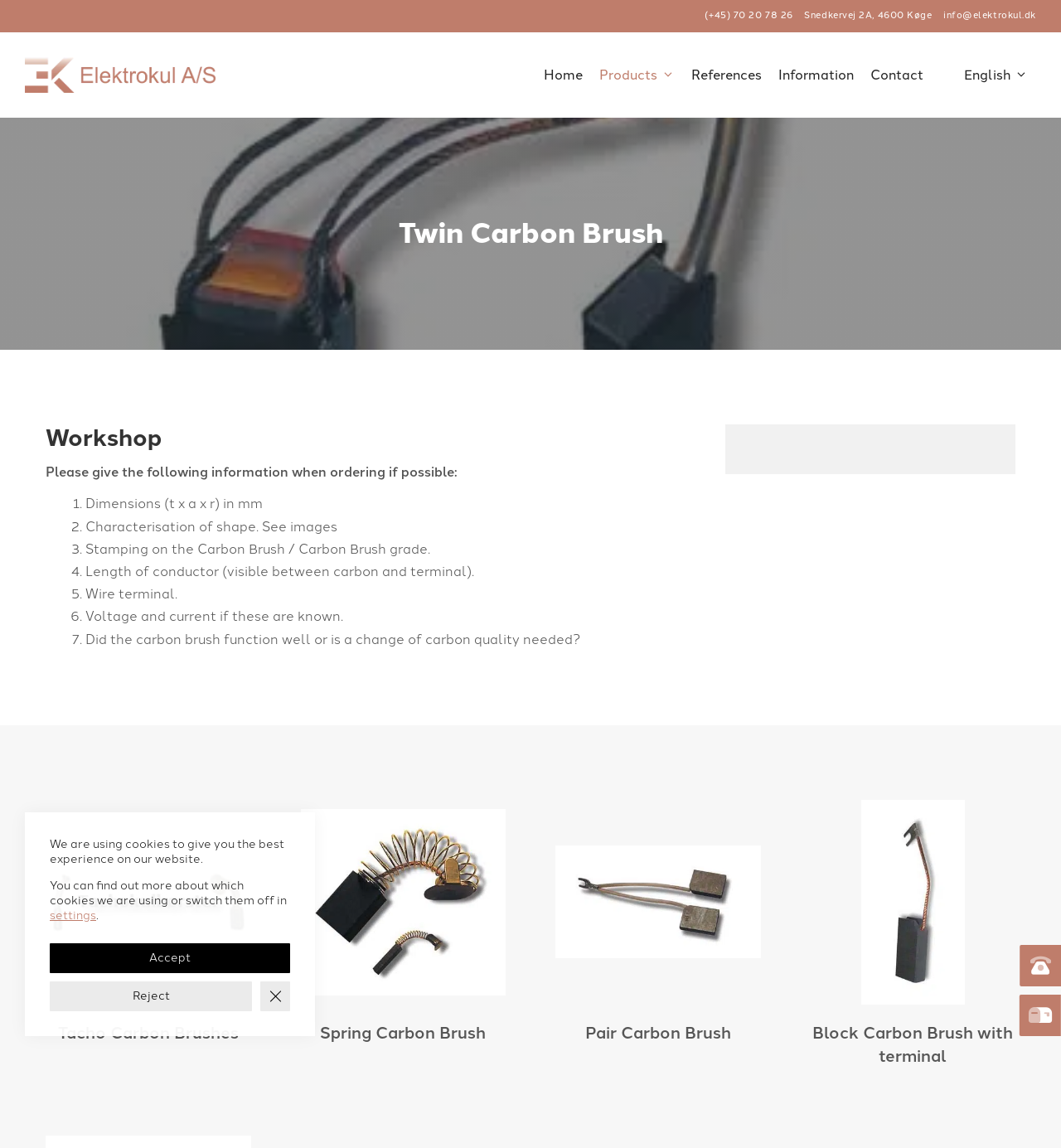Identify the bounding box coordinates for the UI element mentioned here: "(+45) 70 20 78 26". Provide the coordinates as four float values between 0 and 1, i.e., [left, top, right, bottom].

[0.664, 0.009, 0.758, 0.018]